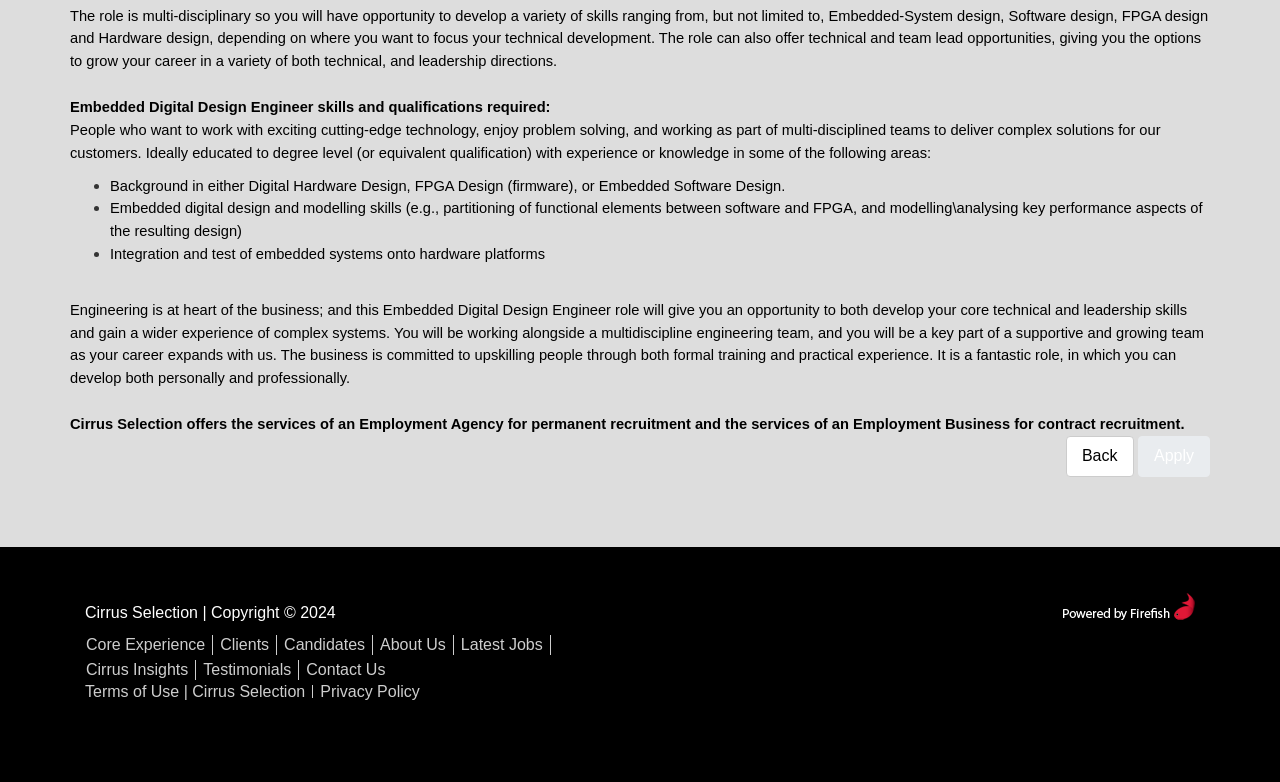Could you find the bounding box coordinates of the clickable area to complete this instruction: "Contact Us"?

[0.239, 0.845, 0.301, 0.866]